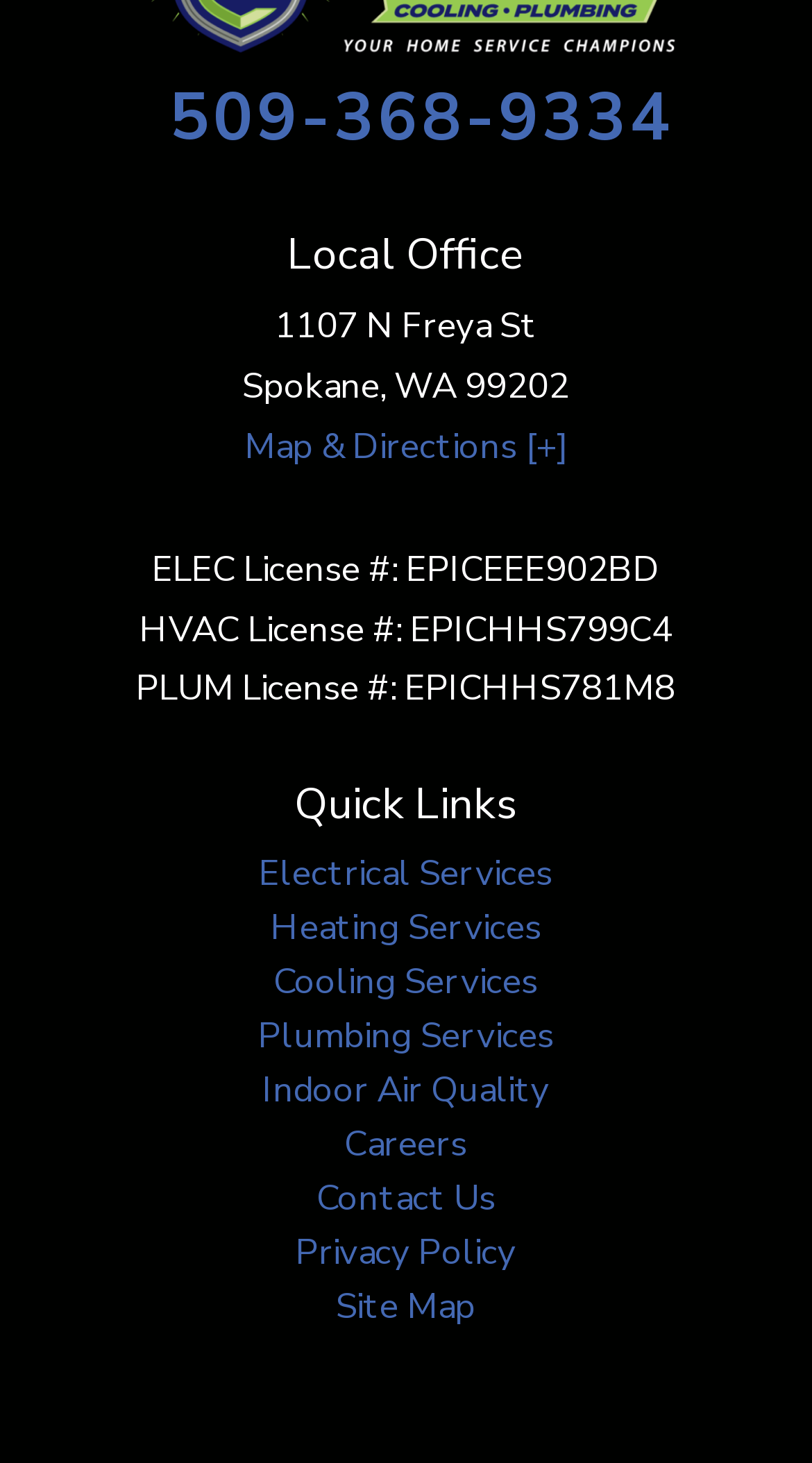Determine the bounding box of the UI component based on this description: "509-368-9334". The bounding box coordinates should be four float values between 0 and 1, i.e., [left, top, right, bottom].

[0.209, 0.049, 0.829, 0.11]